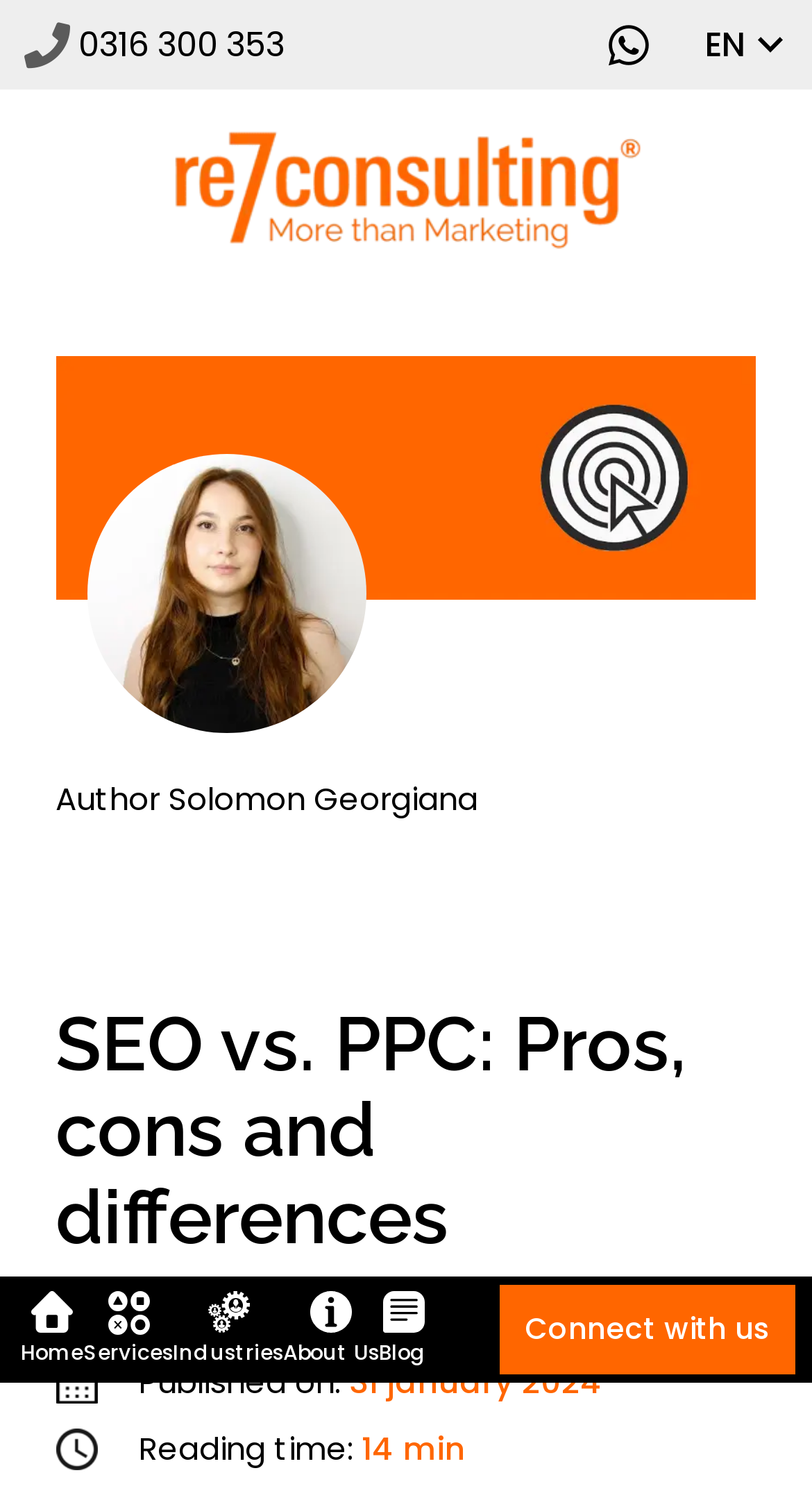Determine the bounding box coordinates for the region that must be clicked to execute the following instruction: "Go to company page".

None